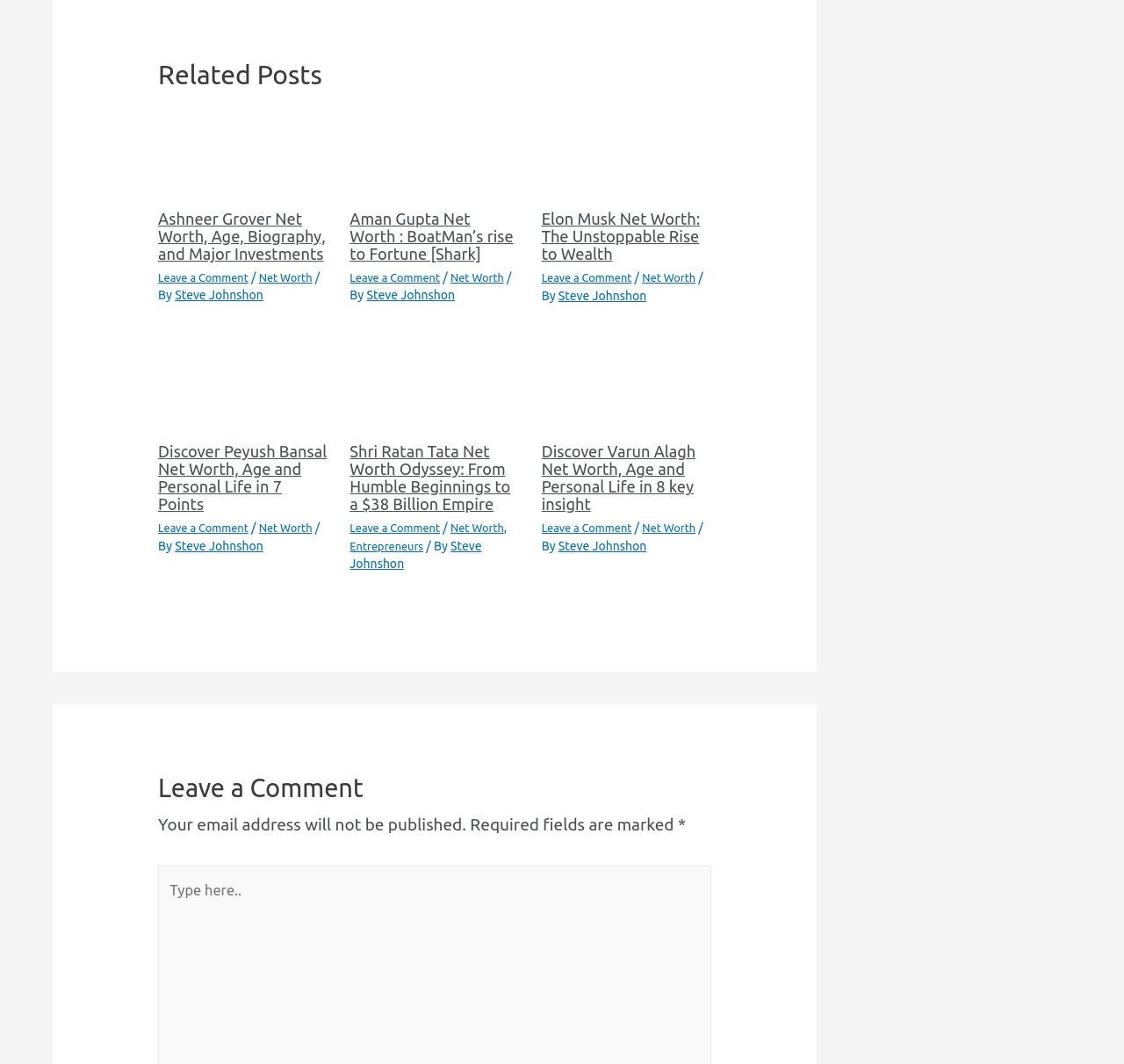Identify the bounding box coordinates of the part that should be clicked to carry out this instruction: "Read the article about Aman Gupta's net worth".

[0.311, 0.141, 0.462, 0.157]